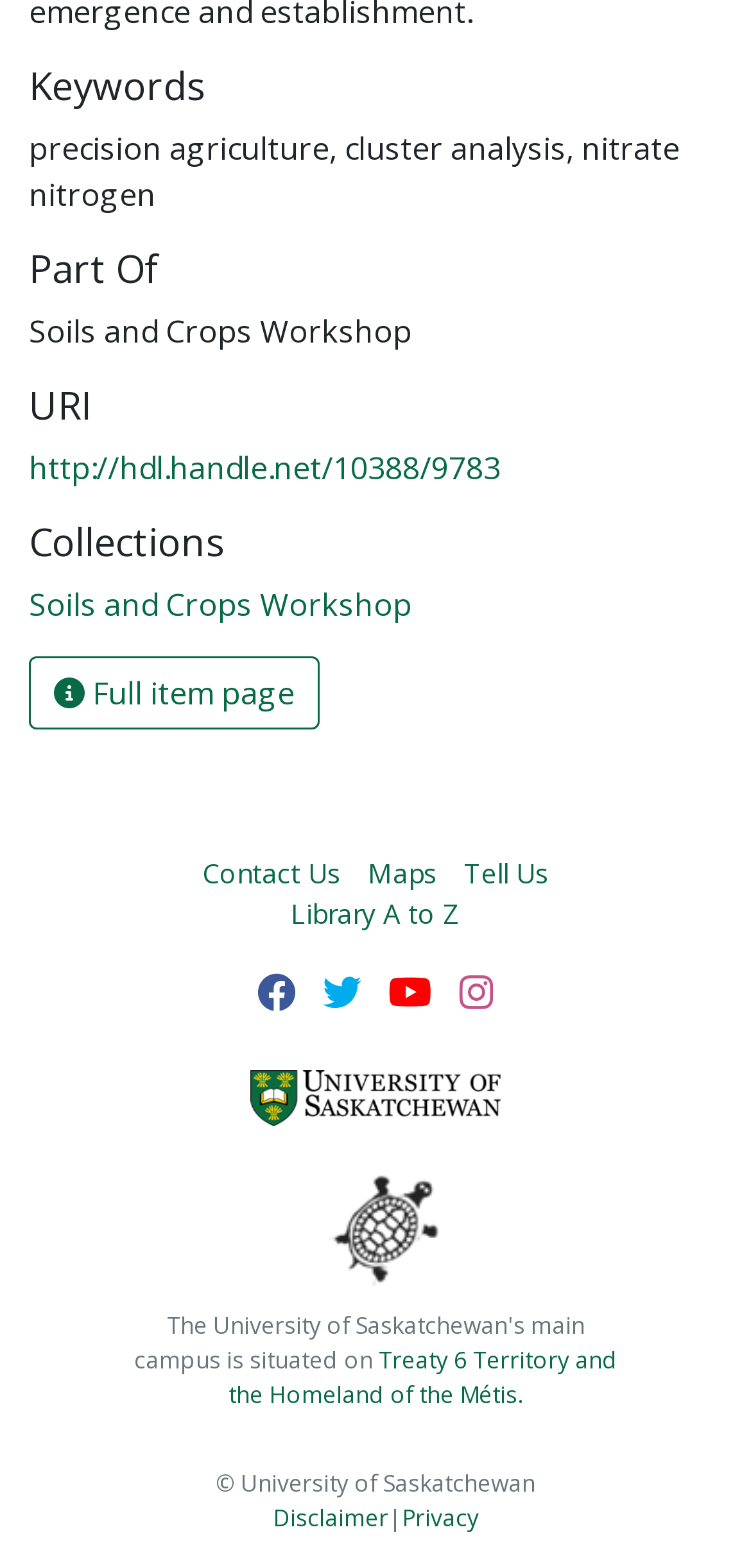Use one word or a short phrase to answer the question provided: 
What is the institution associated with this webpage?

University of Saskatchewan